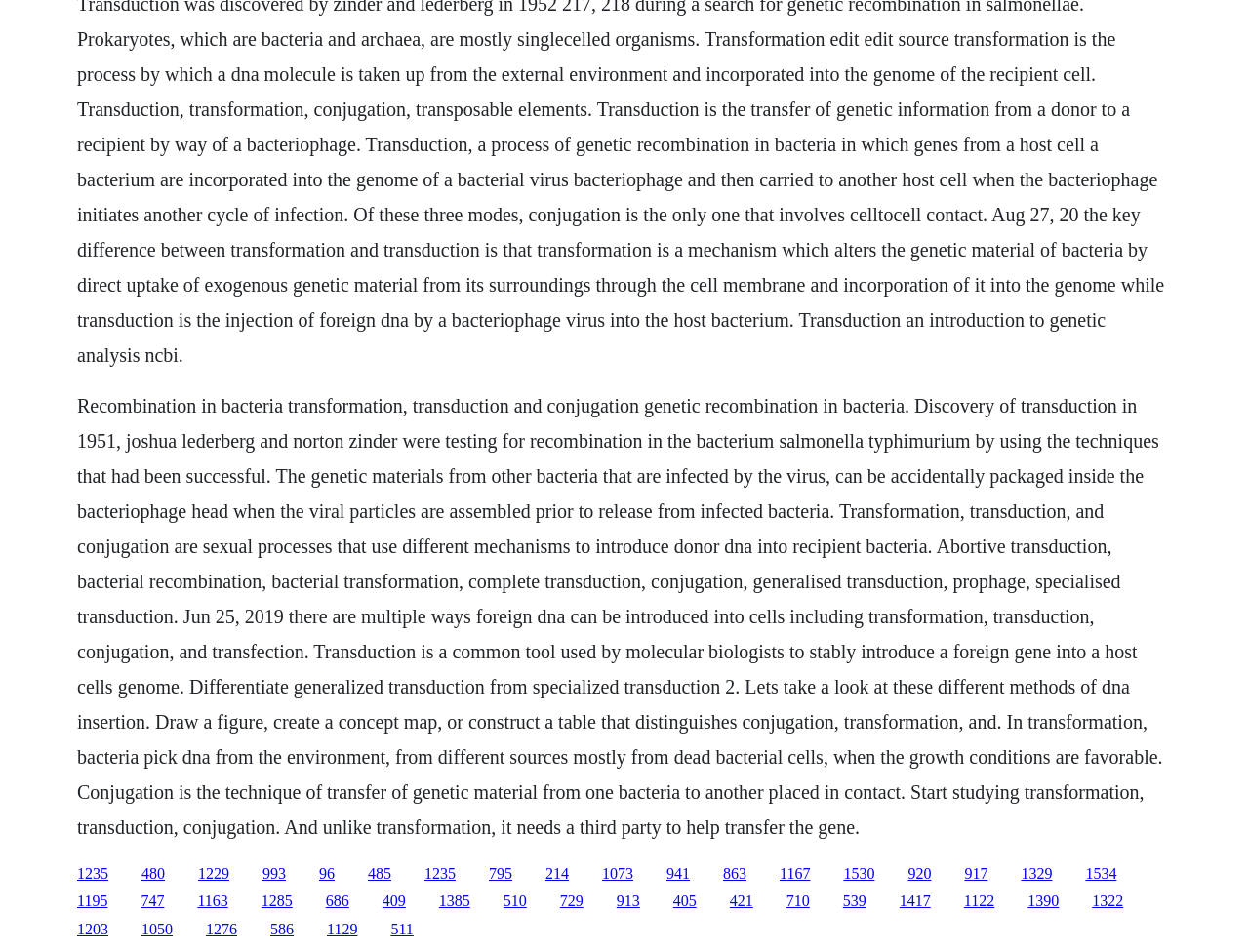Locate the bounding box of the UI element based on this description: "1534". Provide four float numbers between 0 and 1 as [left, top, right, bottom].

[0.869, 0.908, 0.894, 0.926]